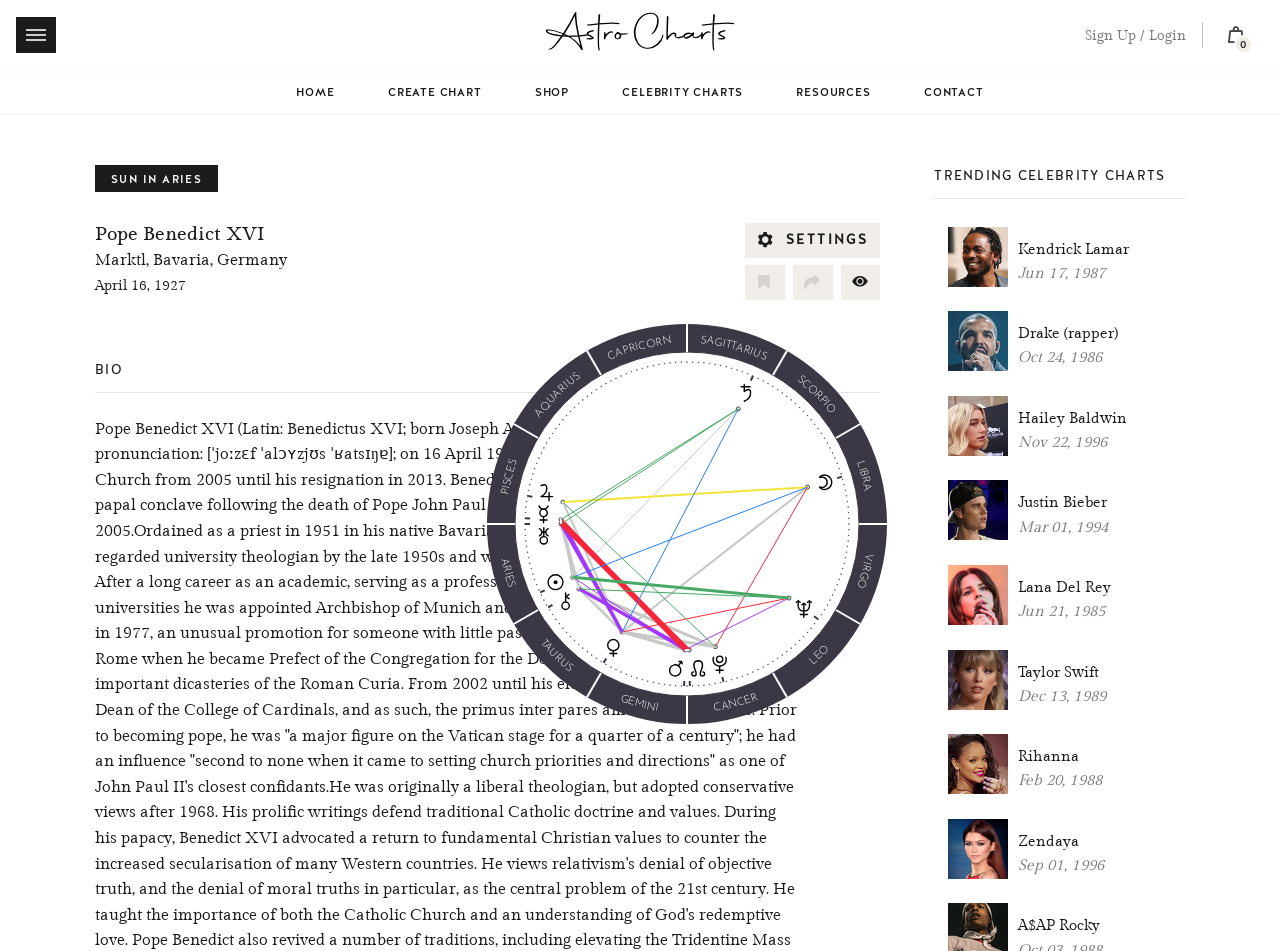Based on the description "Sun in Aries", find the bounding box of the specified UI element.

[0.074, 0.174, 0.171, 0.202]